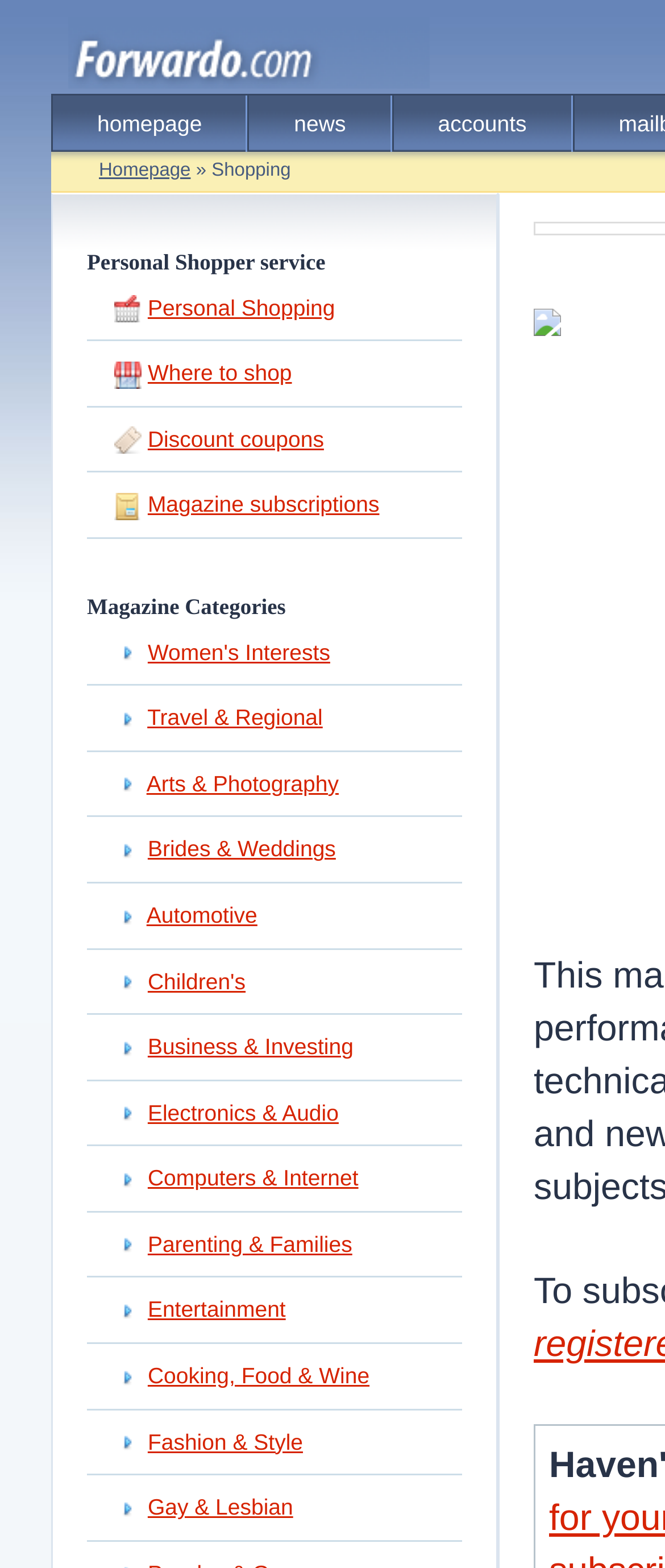Bounding box coordinates are specified in the format (top-left x, top-left y, bottom-right x, bottom-right y). All values are floating point numbers bounded between 0 and 1. Please provide the bounding box coordinate of the region this sentence describes: Cooking, Food & Wine

[0.222, 0.869, 0.556, 0.885]